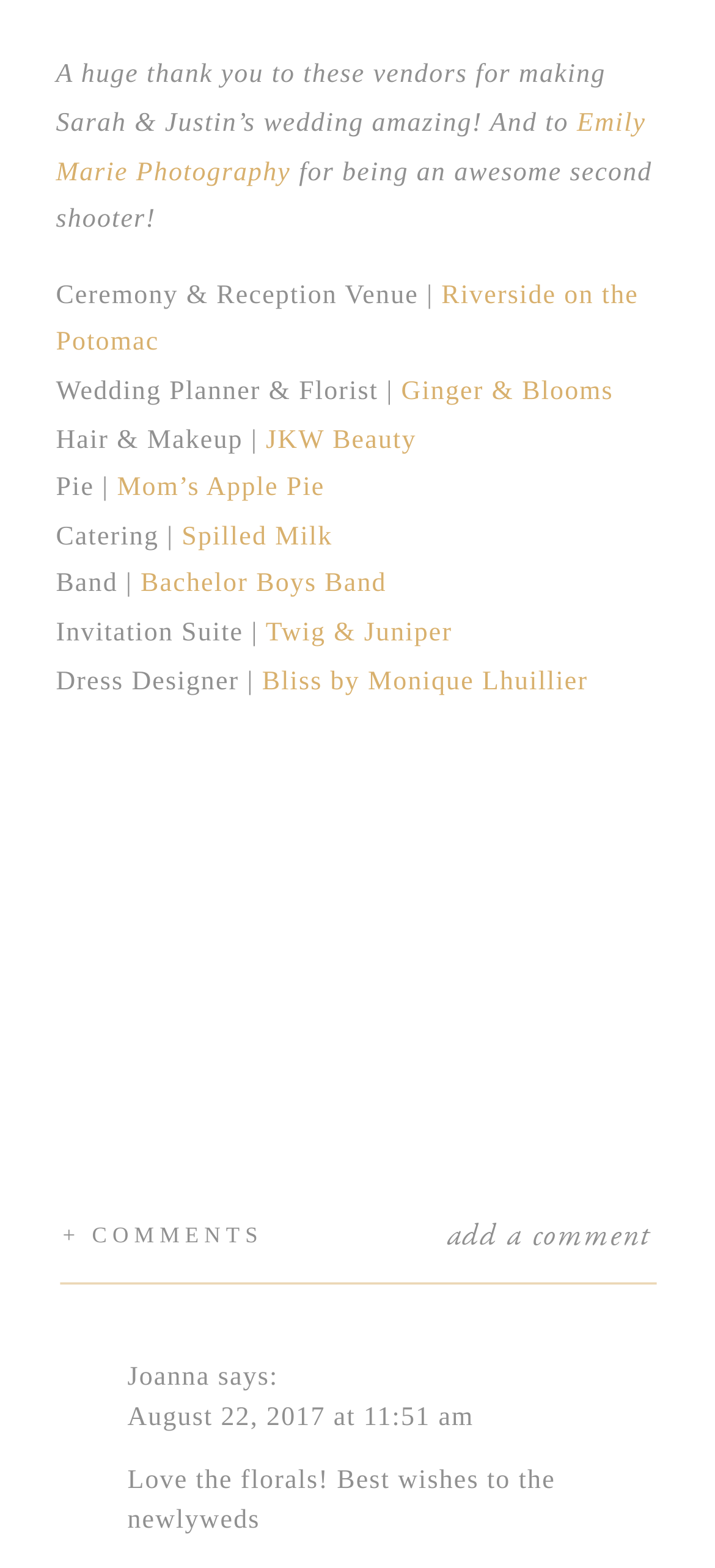Show the bounding box coordinates of the element that should be clicked to complete the task: "check out JKW Beauty website".

[0.372, 0.27, 0.583, 0.29]